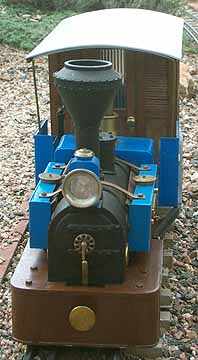Generate a detailed caption for the image.

This image showcases a beautifully detailed model locomotive, featuring a classic design with a prominent black boiler and a distinctive blue frame. The boiler is topped with a cylindrical smokestack, hinting at its steam-powered origins. Notable elements include a brass bell positioned on the front, a glass headlight, and ornate detailing on the front of the engine. The locomotive is set on a gravel track, enveloped by greenery, which enhances its appearance and situates it in a natural outdoor environment. The craftsmanship displayed in this model emphasizes both its historical significance and aesthetic appeal, capturing the essence of vintage locomotives.